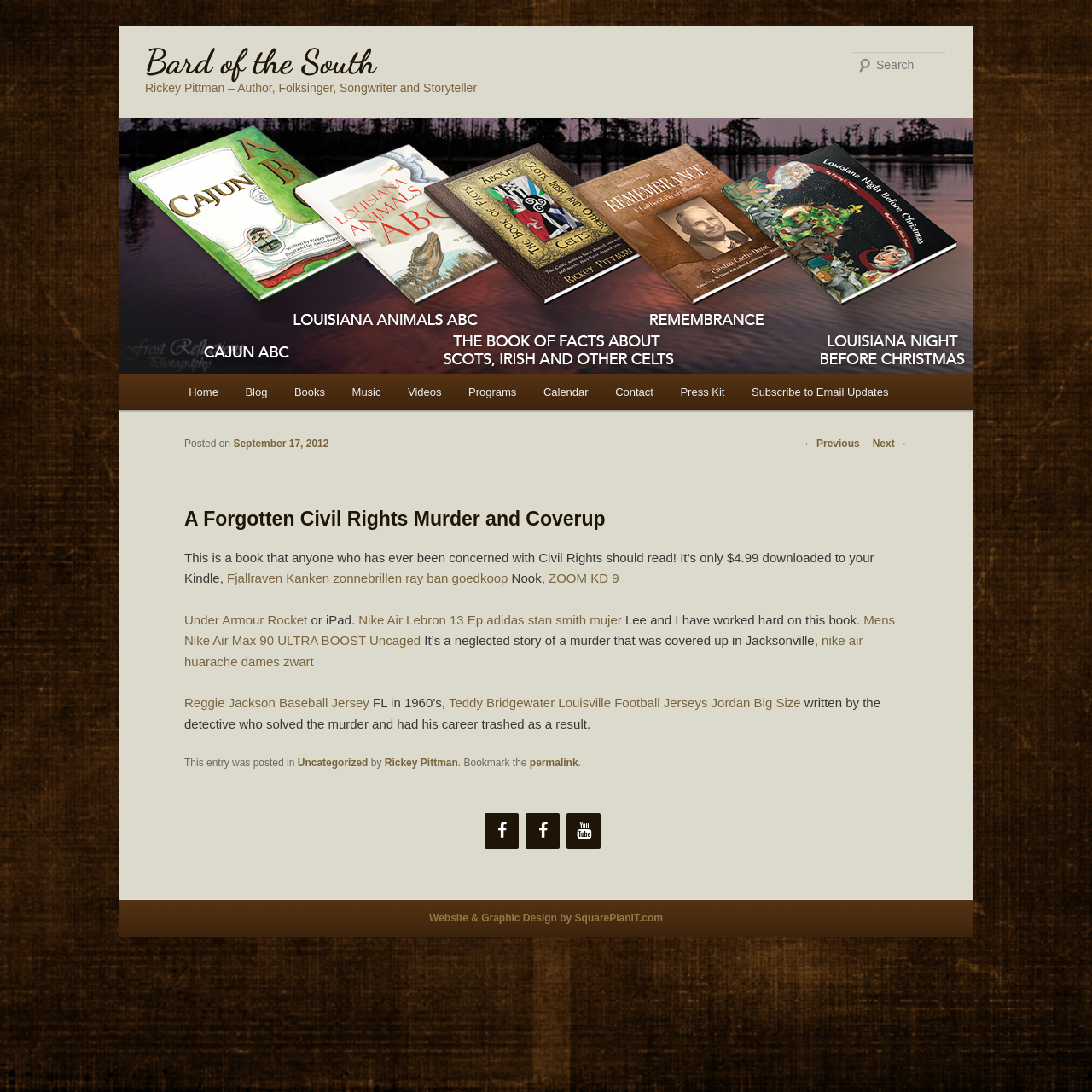Identify the bounding box coordinates of the specific part of the webpage to click to complete this instruction: "Read the blog".

[0.212, 0.342, 0.257, 0.376]